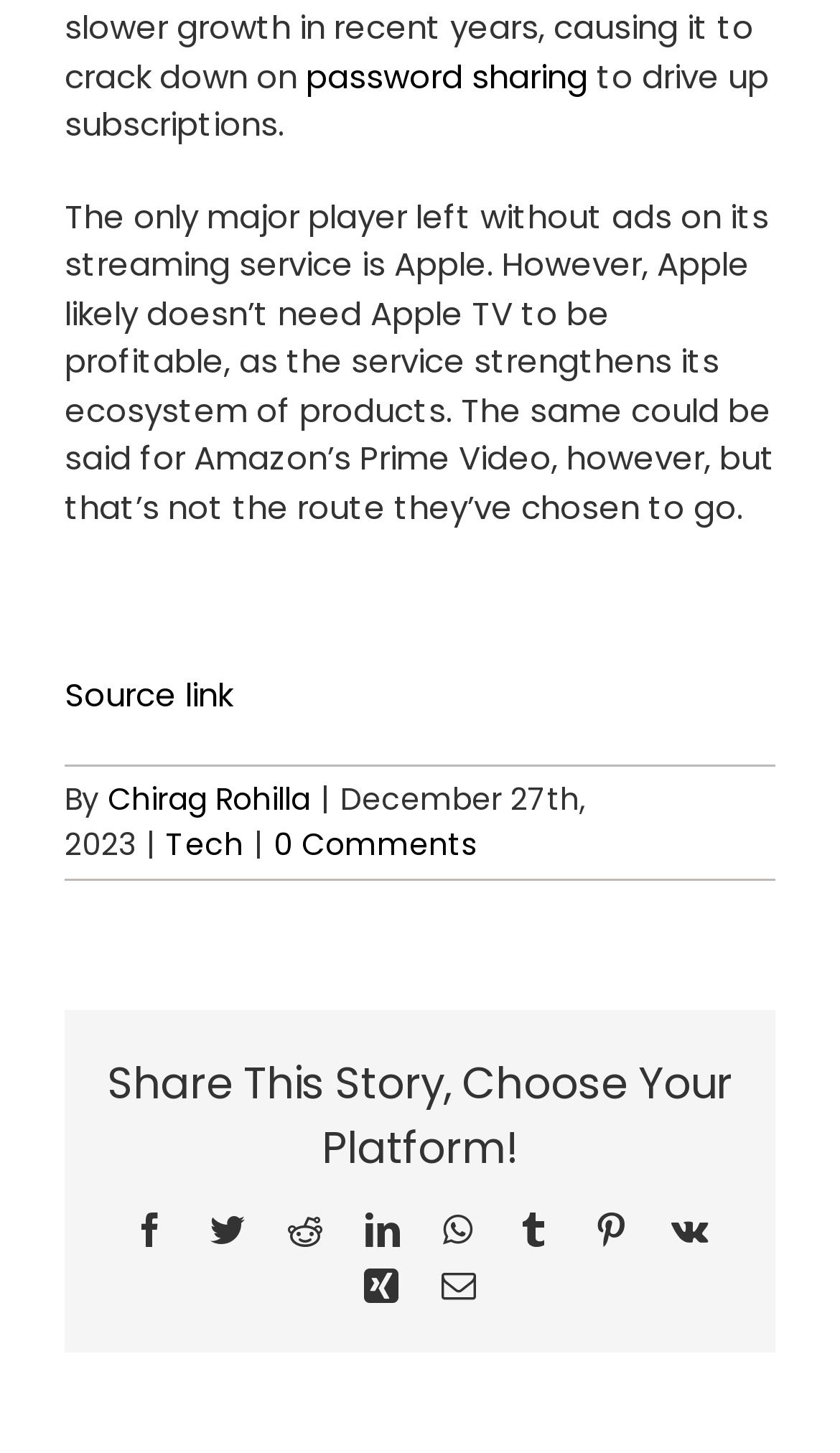Could you indicate the bounding box coordinates of the region to click in order to complete this instruction: "Click on the 'password sharing' link".

[0.364, 0.037, 0.7, 0.068]